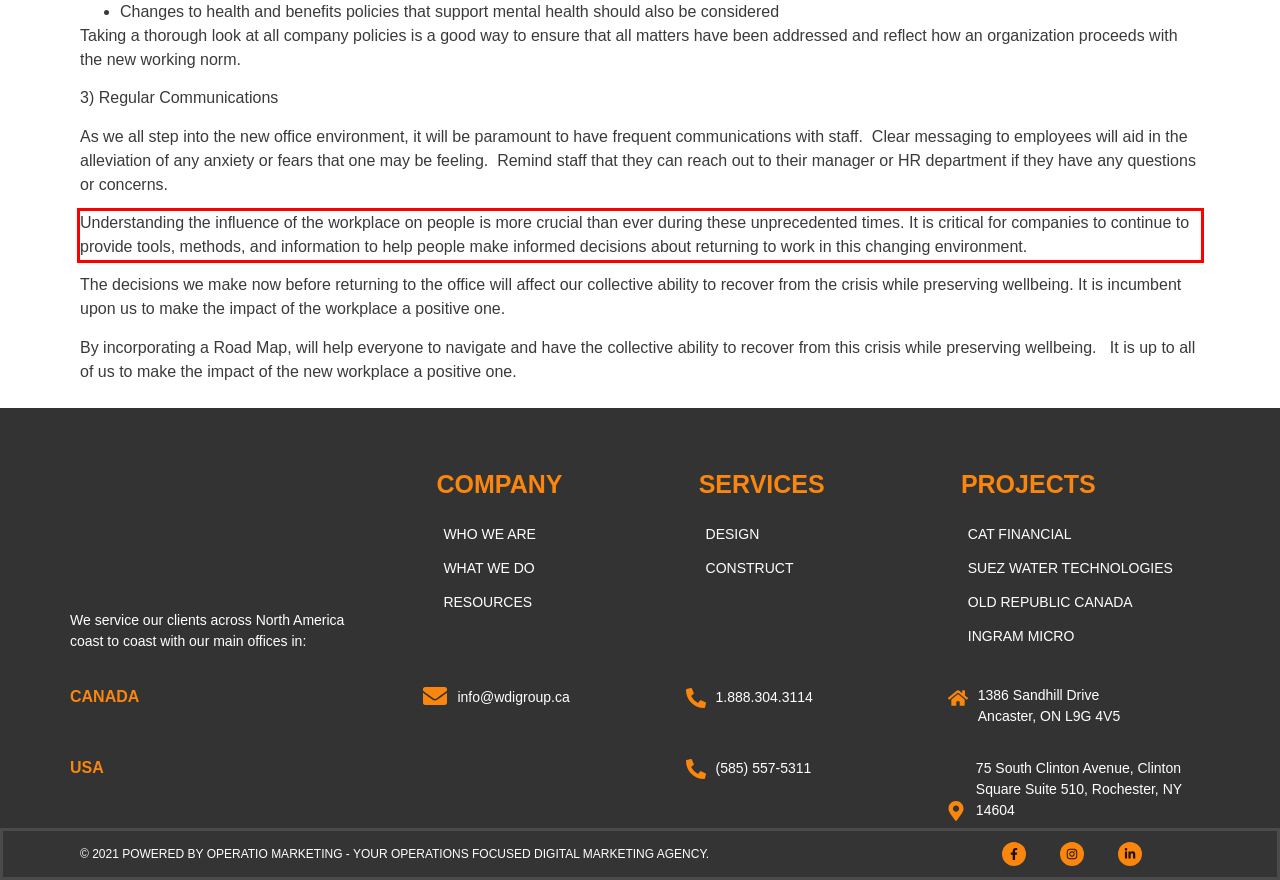Perform OCR on the text inside the red-bordered box in the provided screenshot and output the content.

Understanding the influence of the workplace on people is more crucial than ever during these unprecedented times. It is critical for companies to continue to provide tools, methods, and information to help people make informed decisions about returning to work in this changing environment.